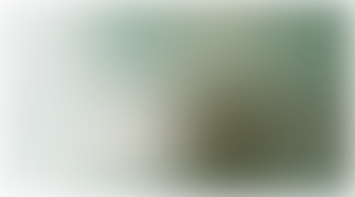What do the accompanying visuals do?
Look at the image and answer the question using a single word or phrase.

Enhance appeal